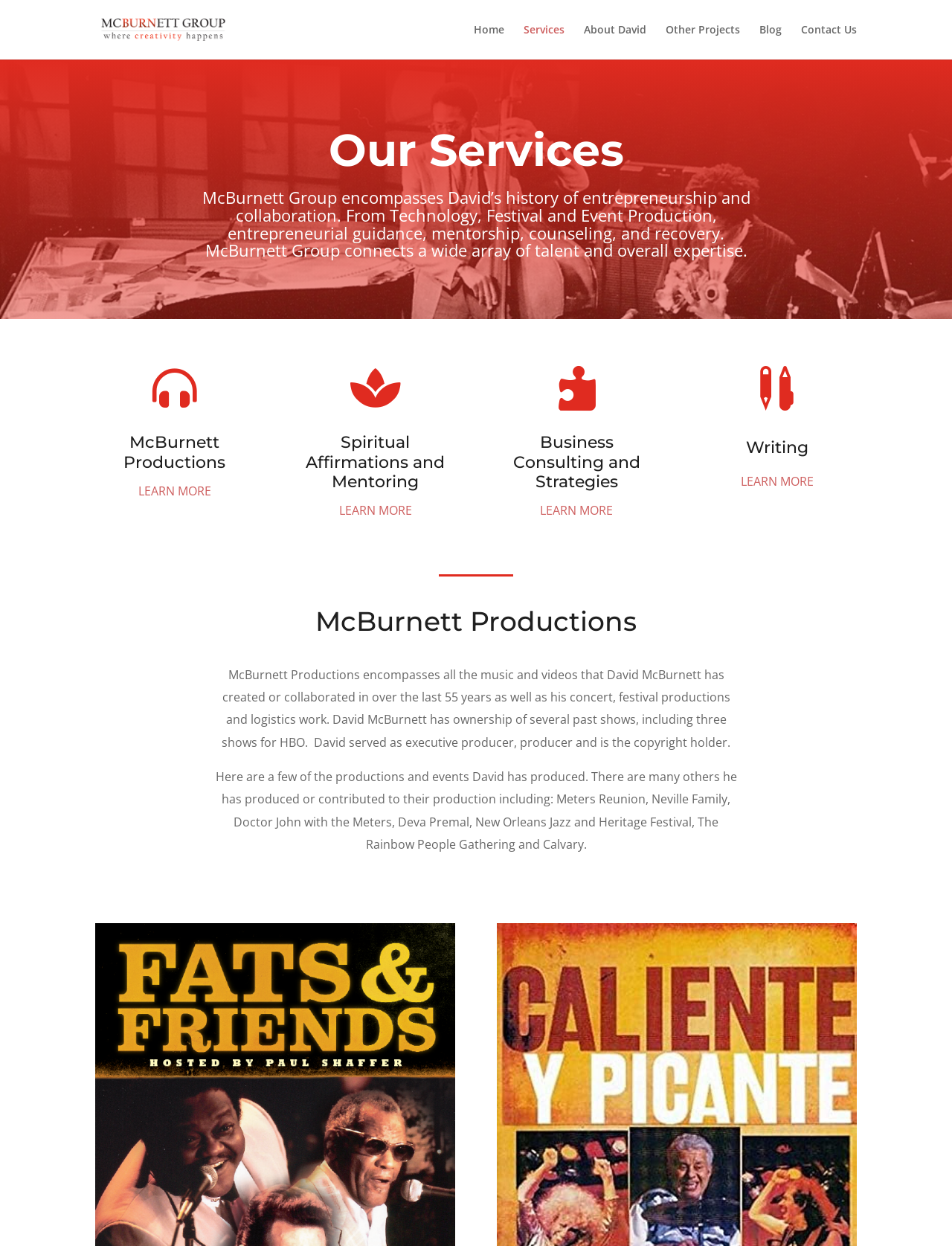Pinpoint the bounding box coordinates of the area that must be clicked to complete this instruction: "go to home page".

[0.498, 0.02, 0.53, 0.048]